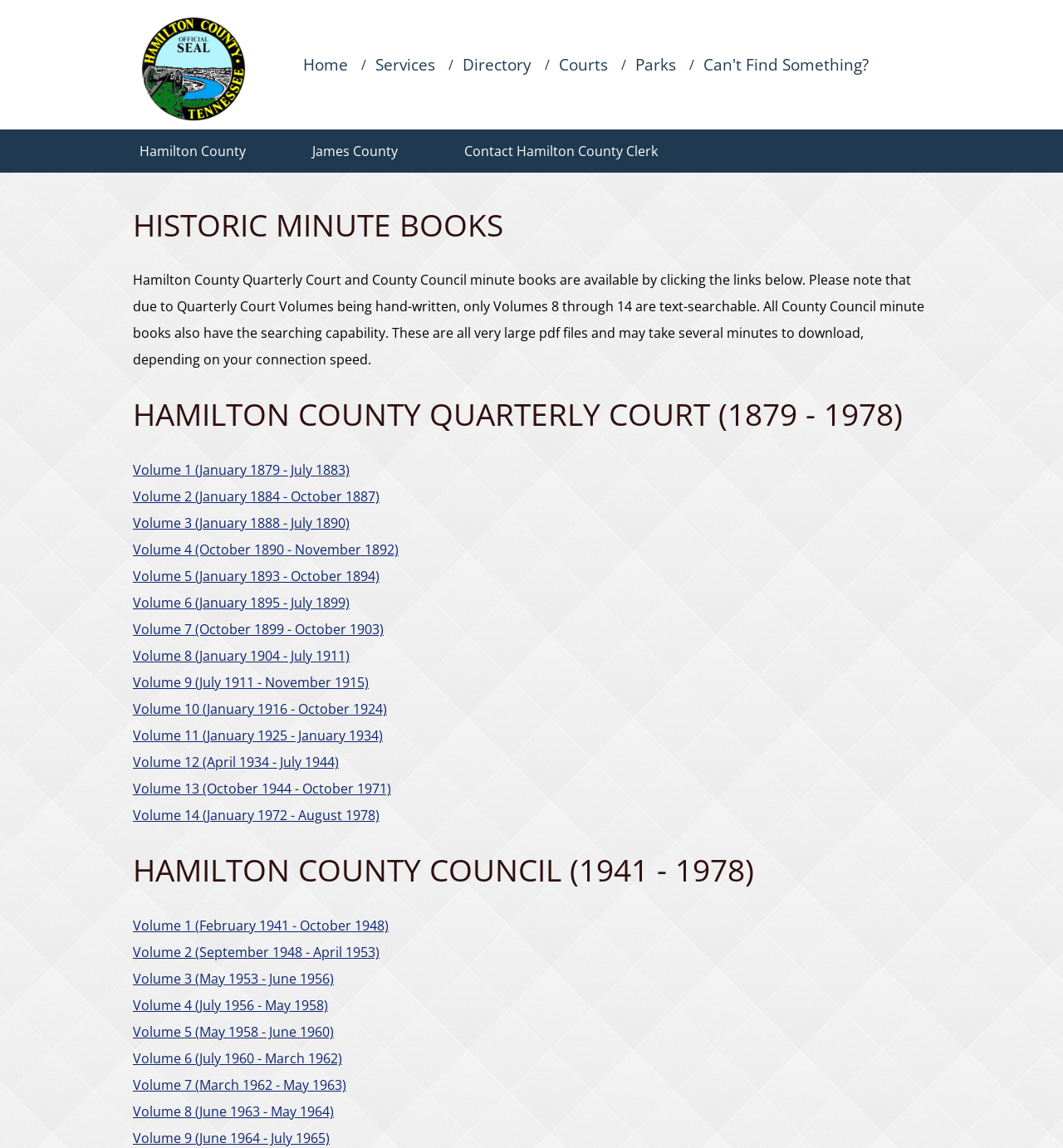Determine the bounding box coordinates of the section to be clicked to follow the instruction: "Contact Hamilton County Clerk". The coordinates should be given as four float numbers between 0 and 1, formatted as [left, top, right, bottom].

[0.405, 0.112, 0.65, 0.15]